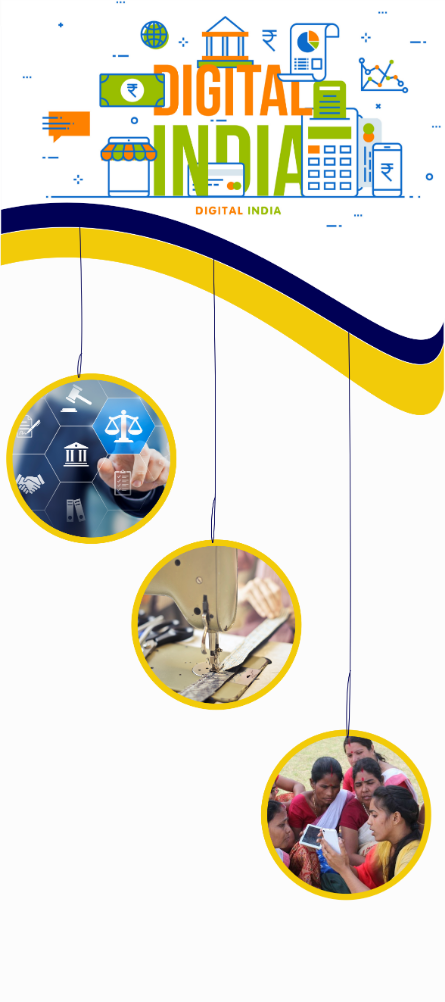Generate an elaborate caption for the image.

The image prominently features the title "DIGITAL INDIA," emphasizing the initiative's aim to enhance technological access and development across the nation. Above the title, various graphical elements such as currency symbols, charts, and digital icons symbolize economic growth and digital transformation. Below this striking header, three circular images hang:

1. The top circle illustrates a hand interacting with digital elements related to governance and law, indicating the promotion of legal assistance through digital means.
2. The middle circle showcases a sewing machine, representing skills development and vocational training aimed at empowering rural entrepreneurs.
3. The bottom circle captures a group of women engaging with a mobile device, highlighting community education and the importance of digital literacy among rural populations.

The design incorporates vibrant colors and playful lines that connect the elements, reinforcing the theme of innovation and collaboration in rural development. The overall composition aligns with the broader goals of the Gramin Udyog Seva Kendra to facilitate employment opportunities and infrastructure improvement in rural areas, ultimately contributing to the country’s growth.